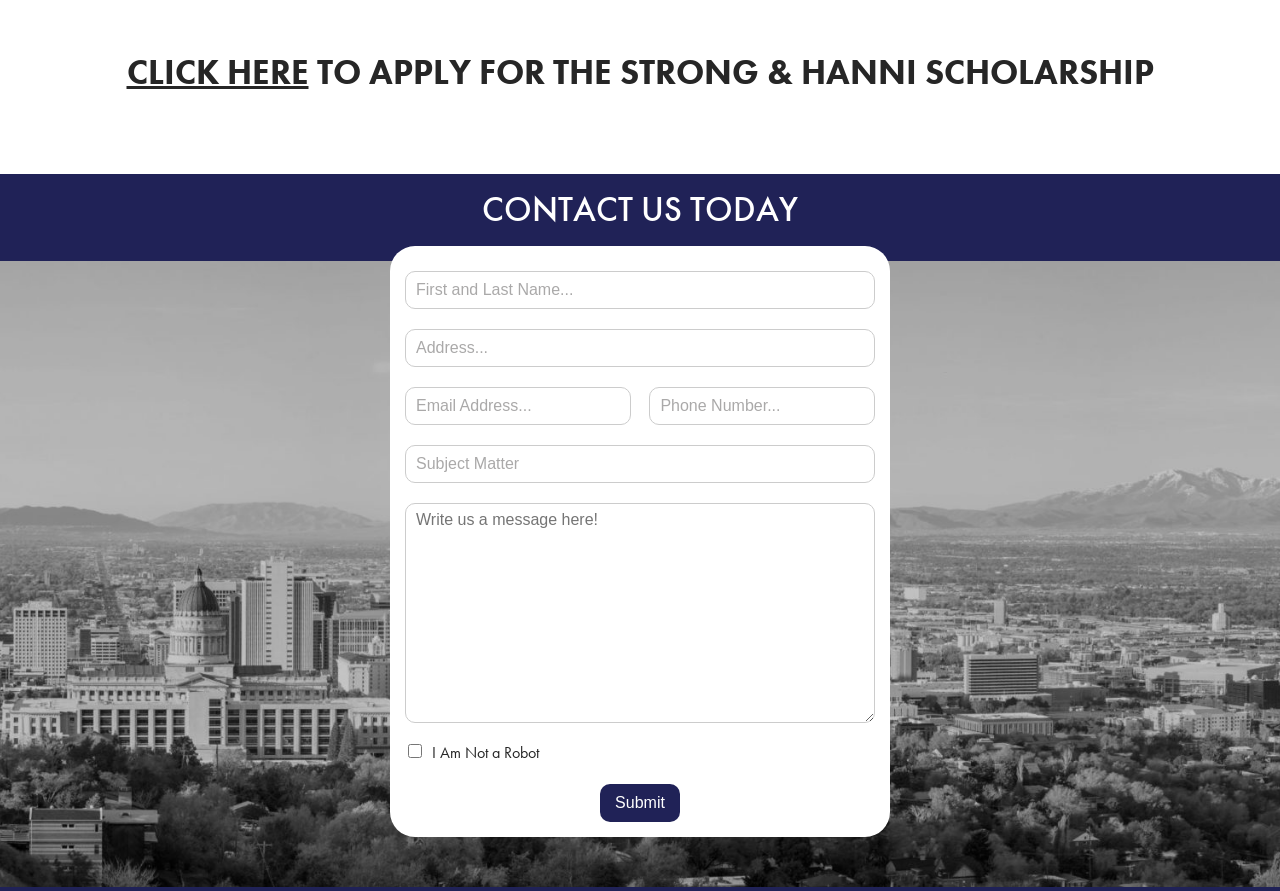Provide the bounding box coordinates in the format (top-left x, top-left y, bottom-right x, bottom-right y). All values are floating point numbers between 0 and 1. Determine the bounding box coordinate of the UI element described as: parent_node: Address name="wpforms[fields][2]" placeholder="Address..."

[0.316, 0.369, 0.684, 0.412]